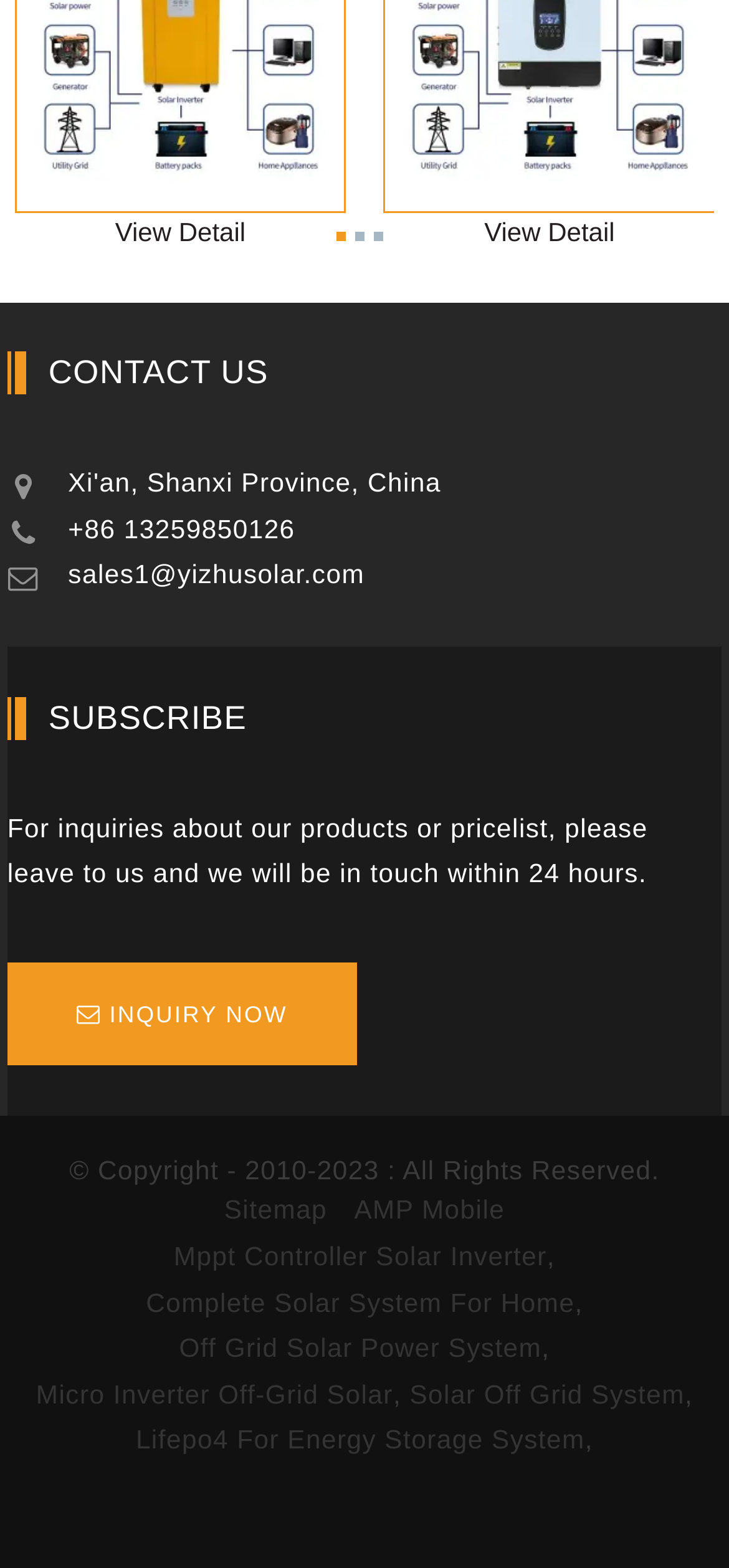Pinpoint the bounding box coordinates of the clickable area necessary to execute the following instruction: "Send an inquiry". The coordinates should be given as four float numbers between 0 and 1, namely [left, top, right, bottom].

[0.15, 0.638, 0.395, 0.655]